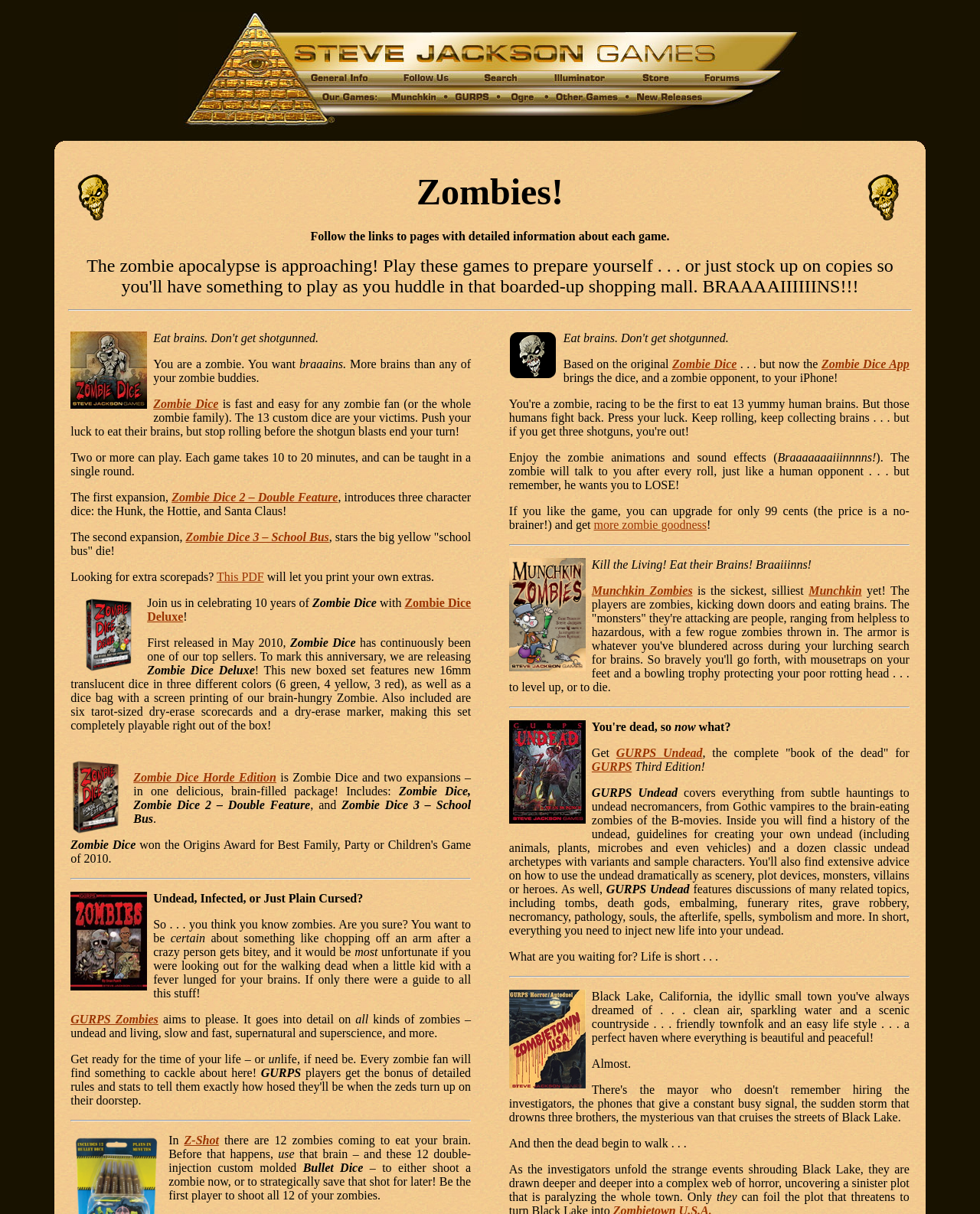Please find the bounding box coordinates of the element that you should click to achieve the following instruction: "Follow the 'Zombie Dice 2 – Double Feature' link". The coordinates should be presented as four float numbers between 0 and 1: [left, top, right, bottom].

[0.175, 0.404, 0.345, 0.415]